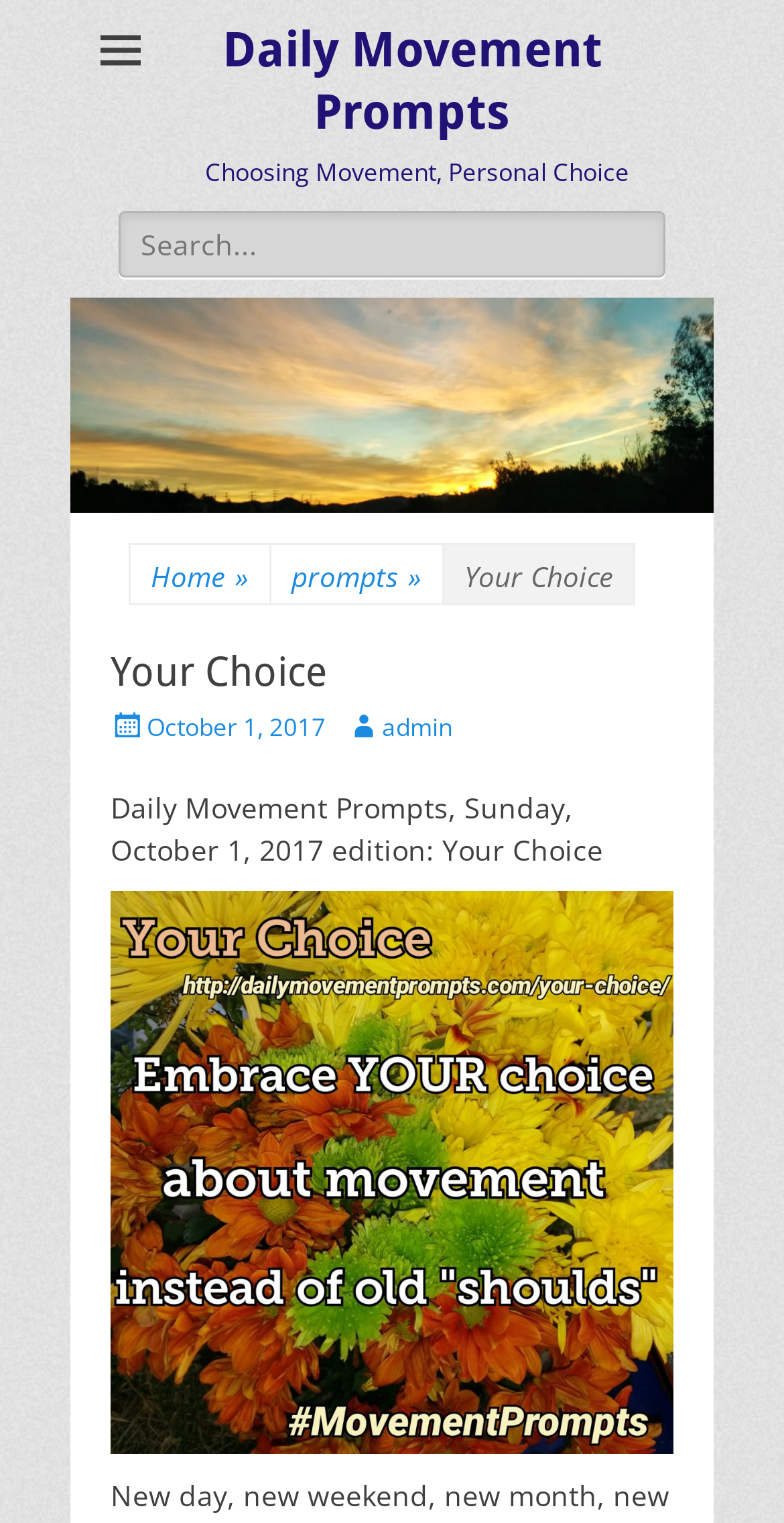What is the date of the latest article?
Respond to the question with a well-detailed and thorough answer.

I found the date of the latest article by looking at the text 'Posted on' followed by the date 'October 1, 2017' in the section that appears to be the article metadata.